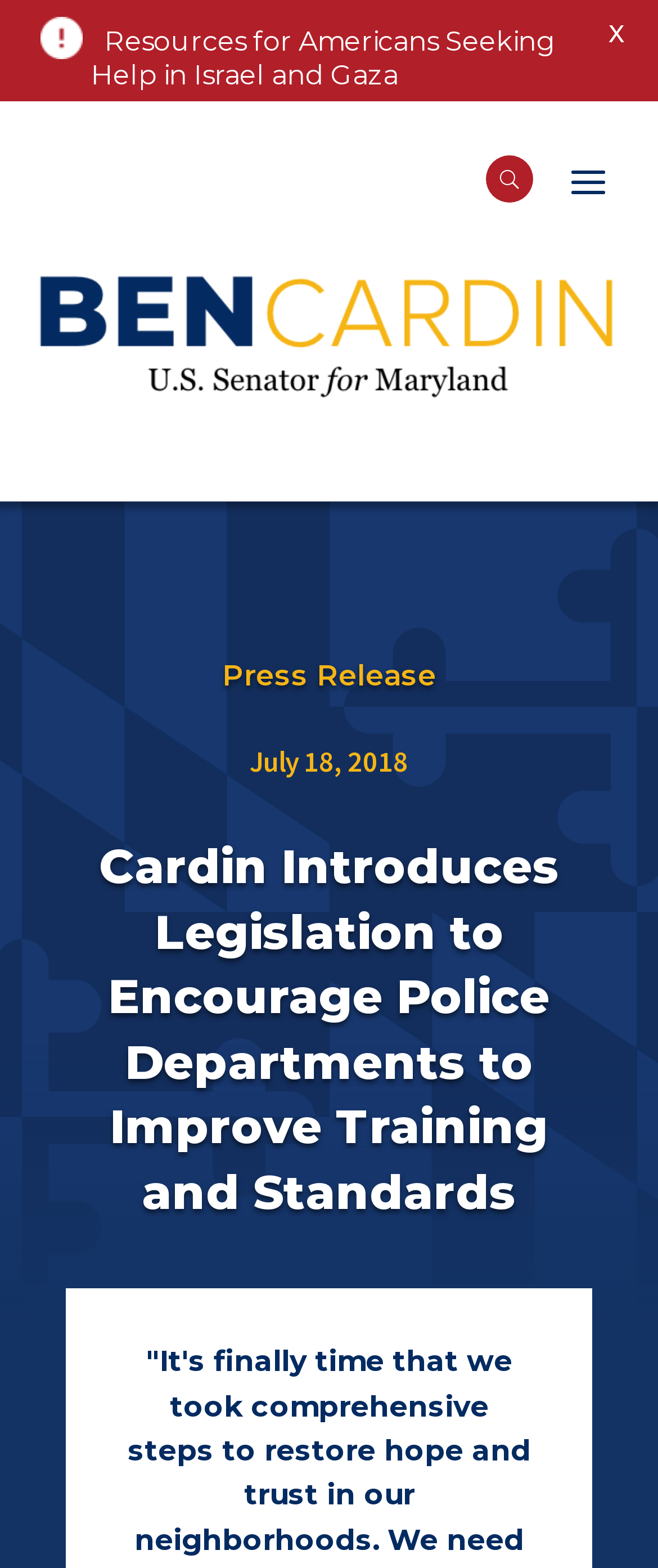Based on the element description: "aria-label="Search Icon"", identify the bounding box coordinates for this UI element. The coordinates must be four float numbers between 0 and 1, listed as [left, top, right, bottom].

[0.737, 0.099, 0.809, 0.129]